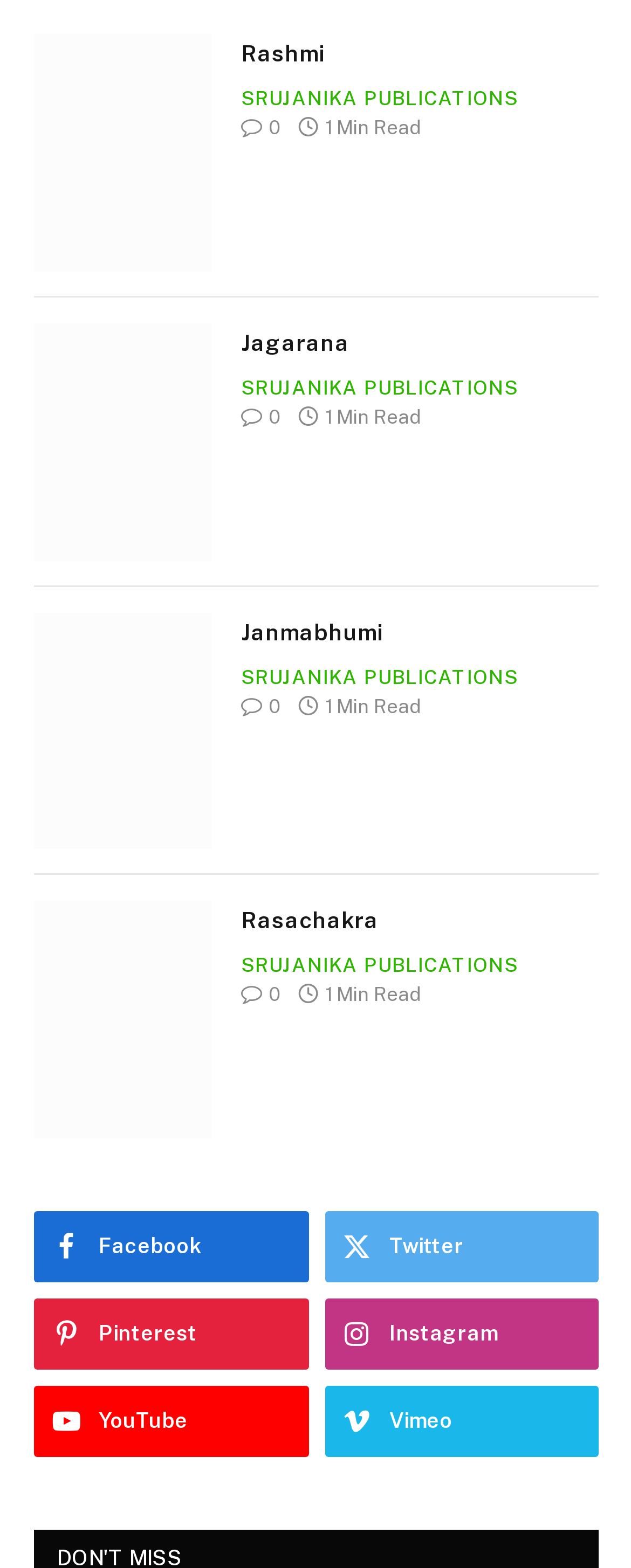Find the bounding box coordinates of the element to click in order to complete the given instruction: "Read Jagarana."

[0.054, 0.206, 0.336, 0.358]